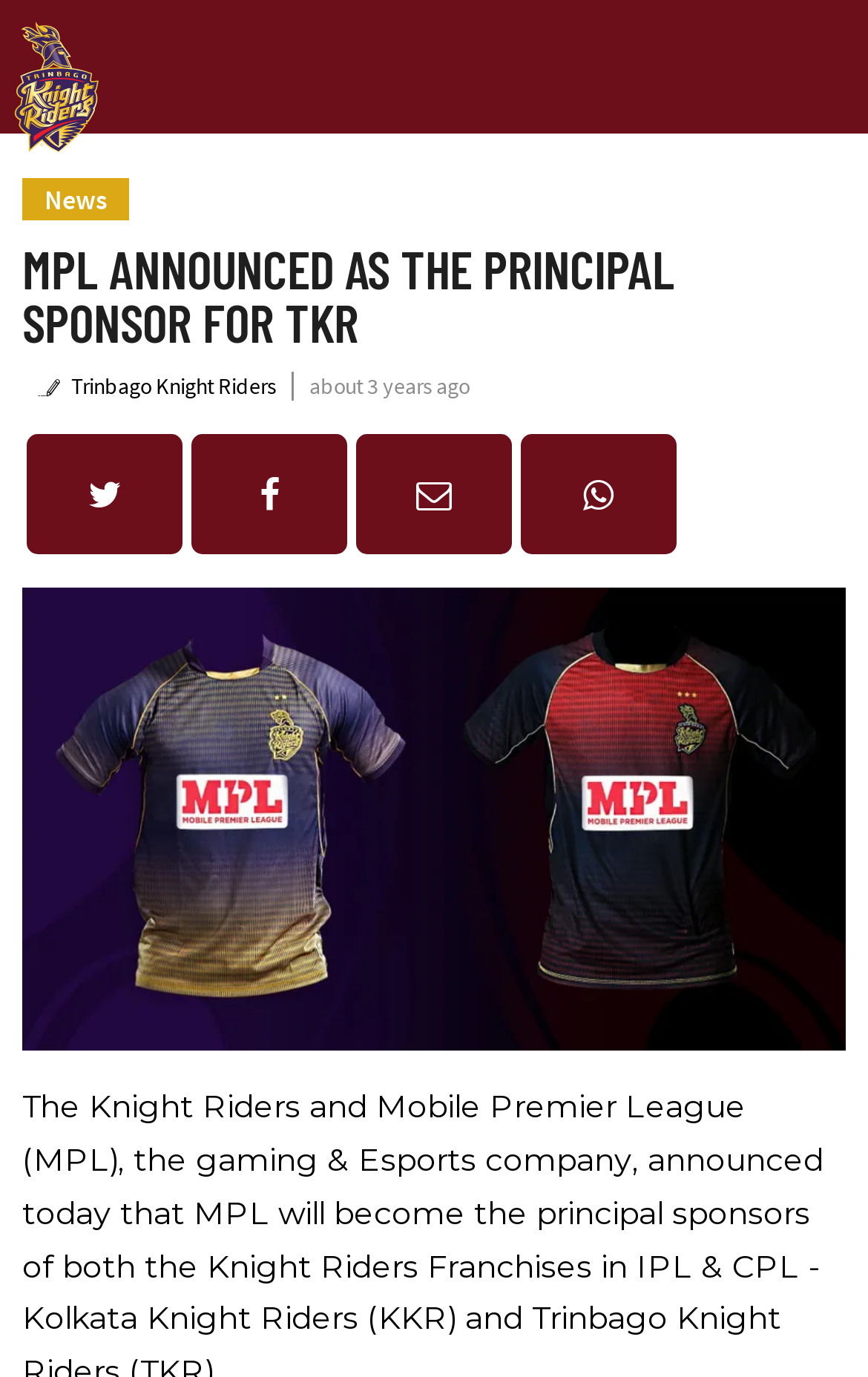Please reply to the following question with a single word or a short phrase:
What is the type of content on this webpage?

News